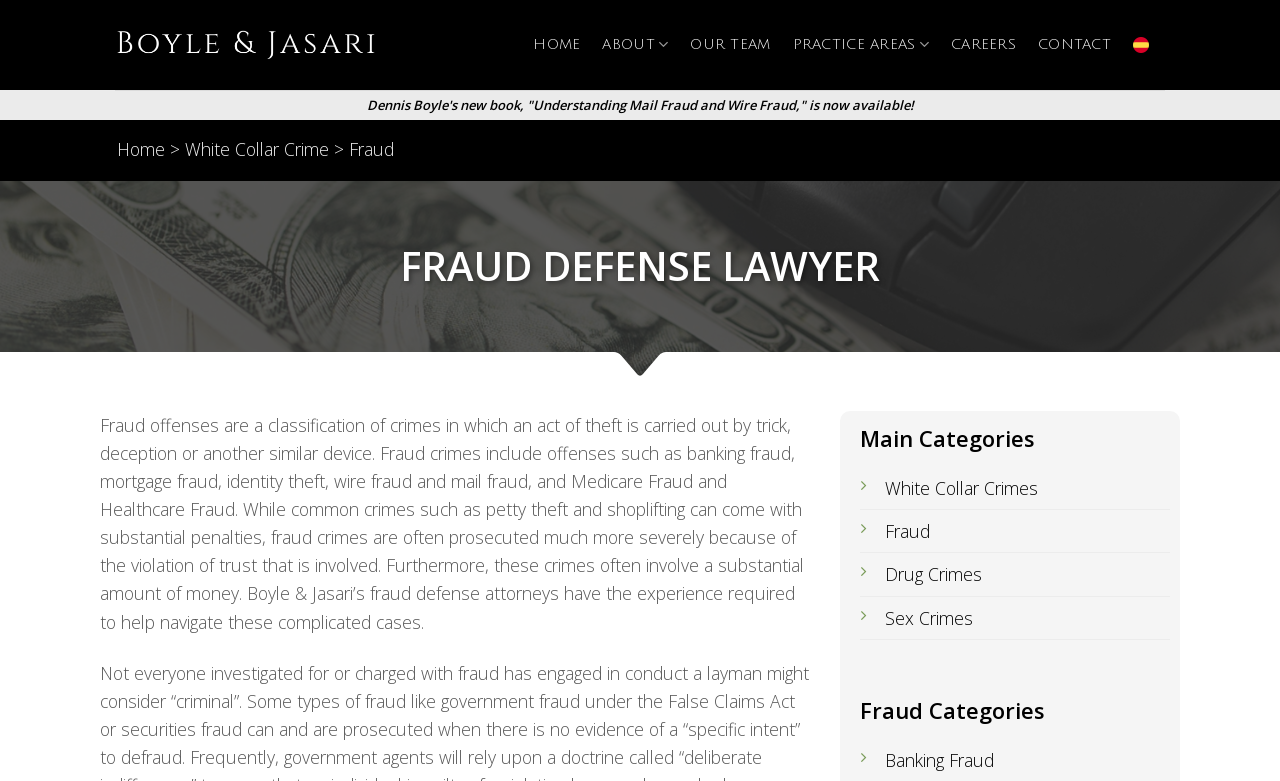Pinpoint the bounding box coordinates of the clickable area needed to execute the instruction: "Read about 'FRAUD DEFENSE LAWYER'". The coordinates should be specified as four float numbers between 0 and 1, i.e., [left, top, right, bottom].

[0.09, 0.307, 0.91, 0.373]